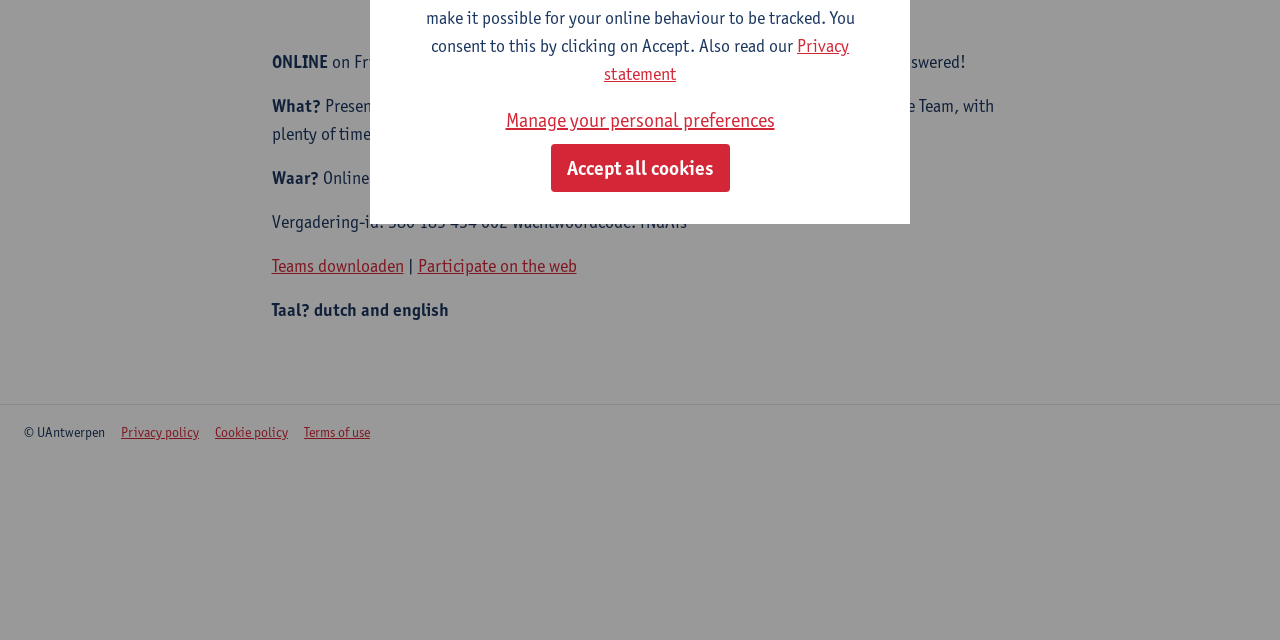Show the bounding box coordinates for the HTML element described as: "Participate on the web".

[0.326, 0.398, 0.45, 0.433]